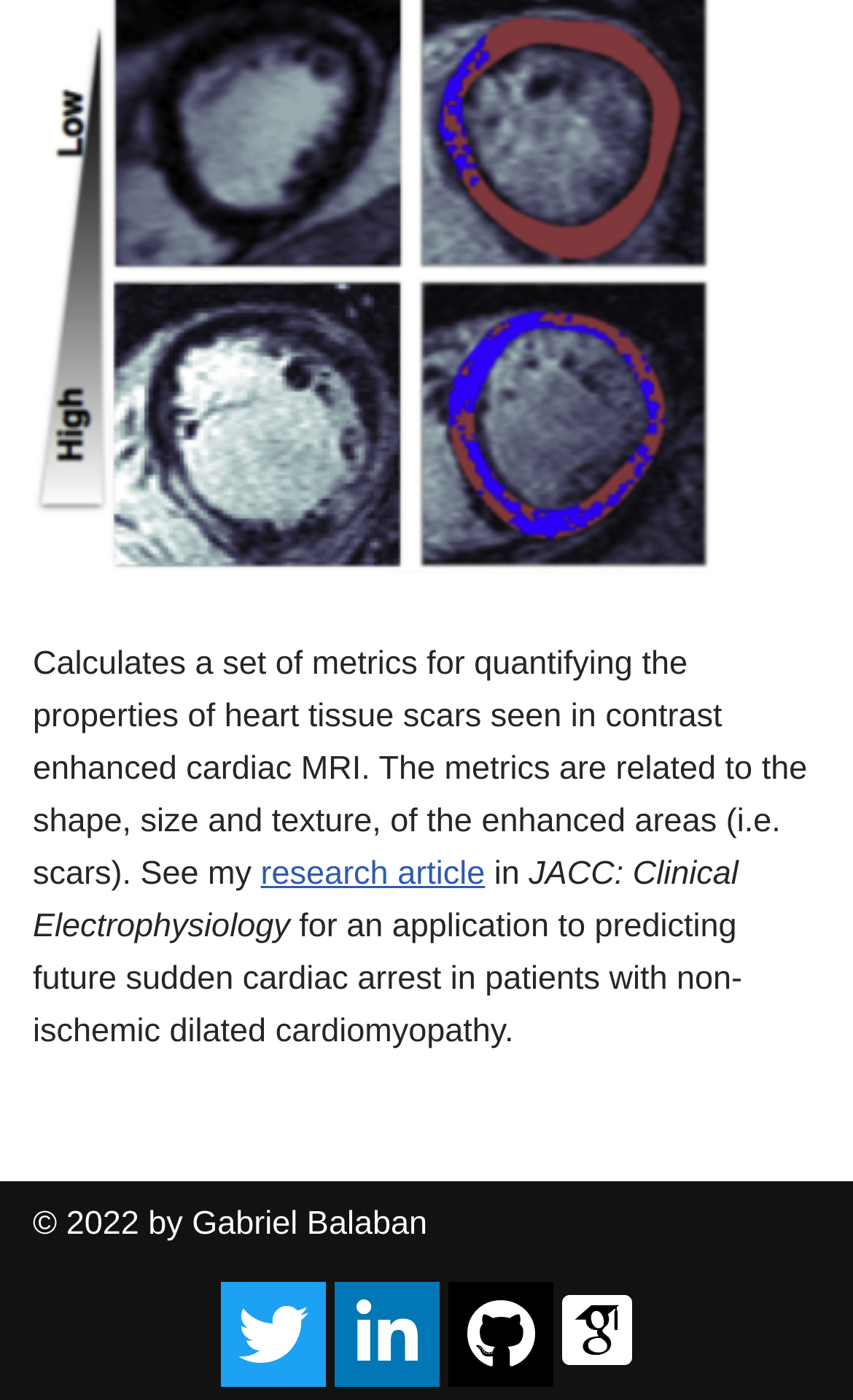Please predict the bounding box coordinates (top-left x, top-left y, bottom-right x, bottom-right y) for the UI element in the screenshot that fits the description: title="LinkedIn"

[0.392, 0.916, 0.515, 0.991]